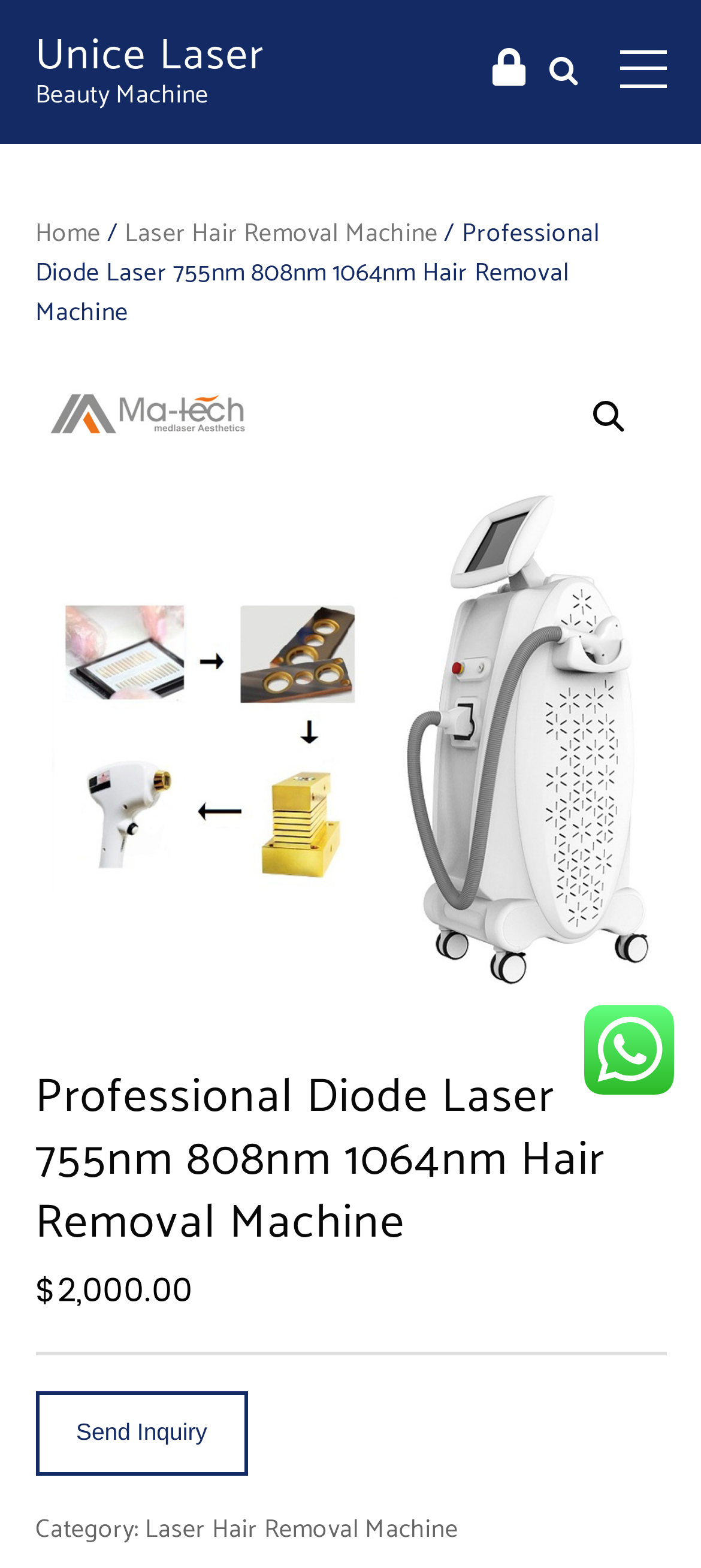Could you highlight the region that needs to be clicked to execute the instruction: "Click the Send Inquiry button"?

[0.05, 0.887, 0.354, 0.941]